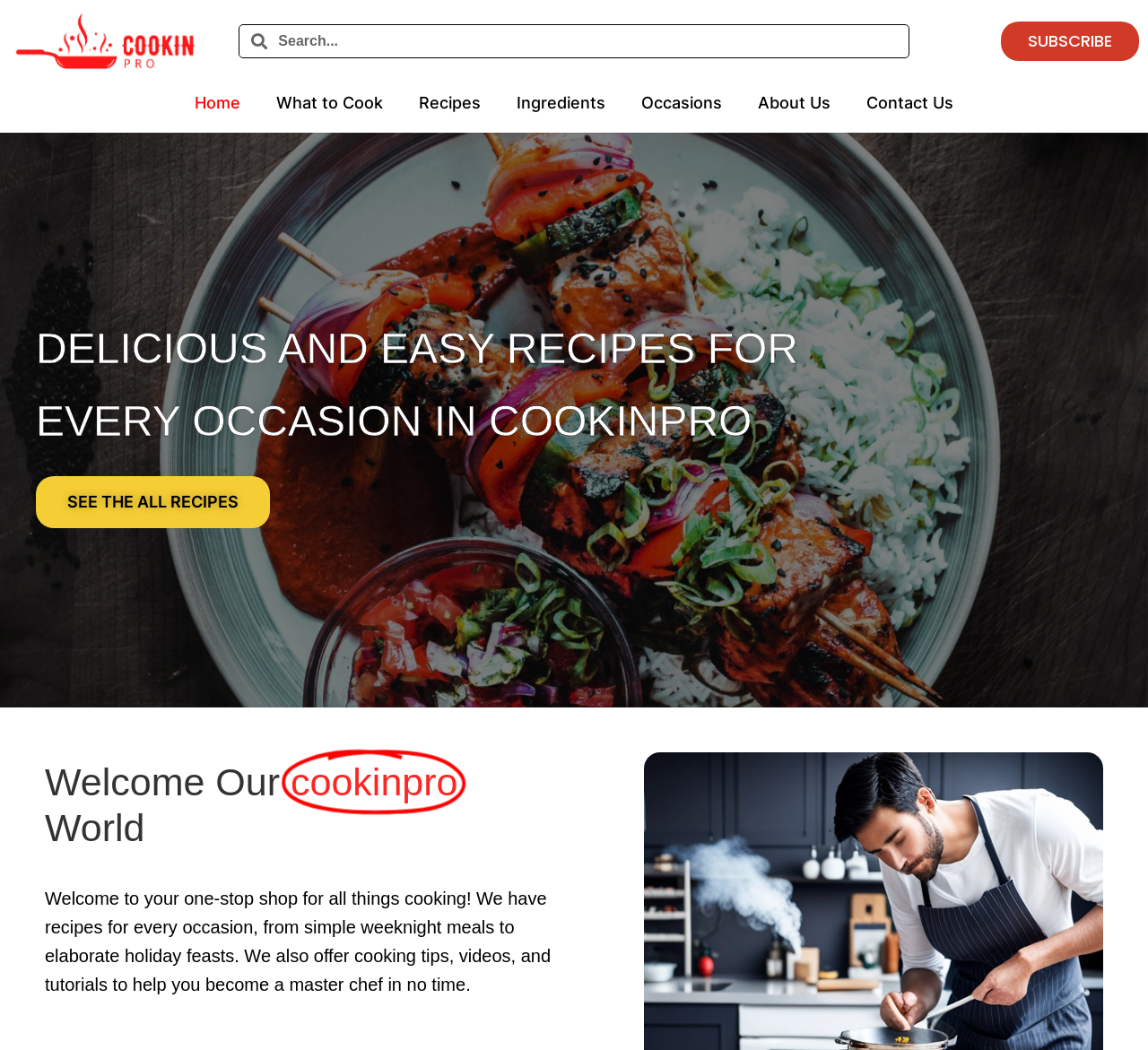How many main navigation links are there?
By examining the image, provide a one-word or phrase answer.

7